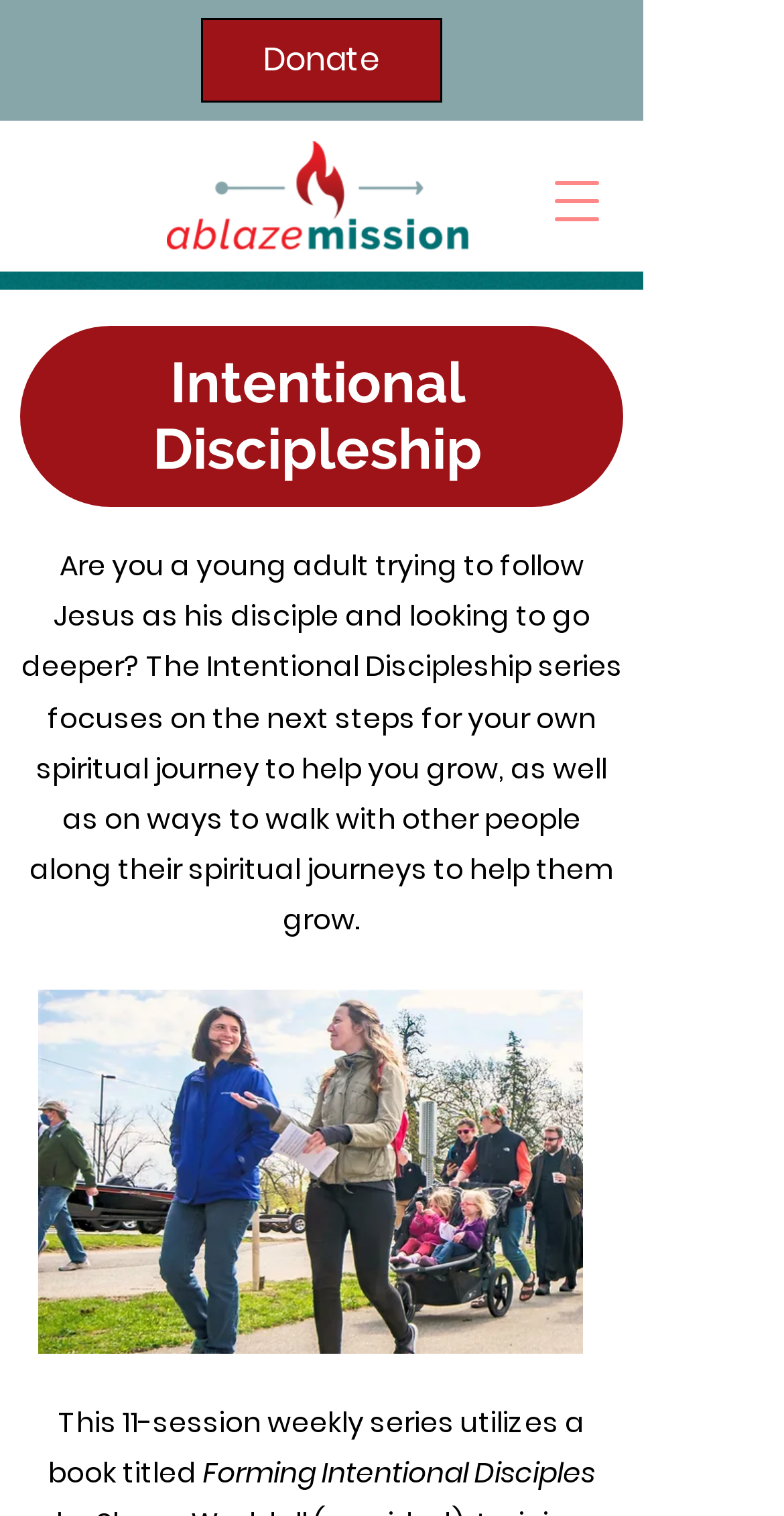What is the logo of the organization?
Refer to the image and answer the question using a single word or phrase.

Ablaze Mission logo